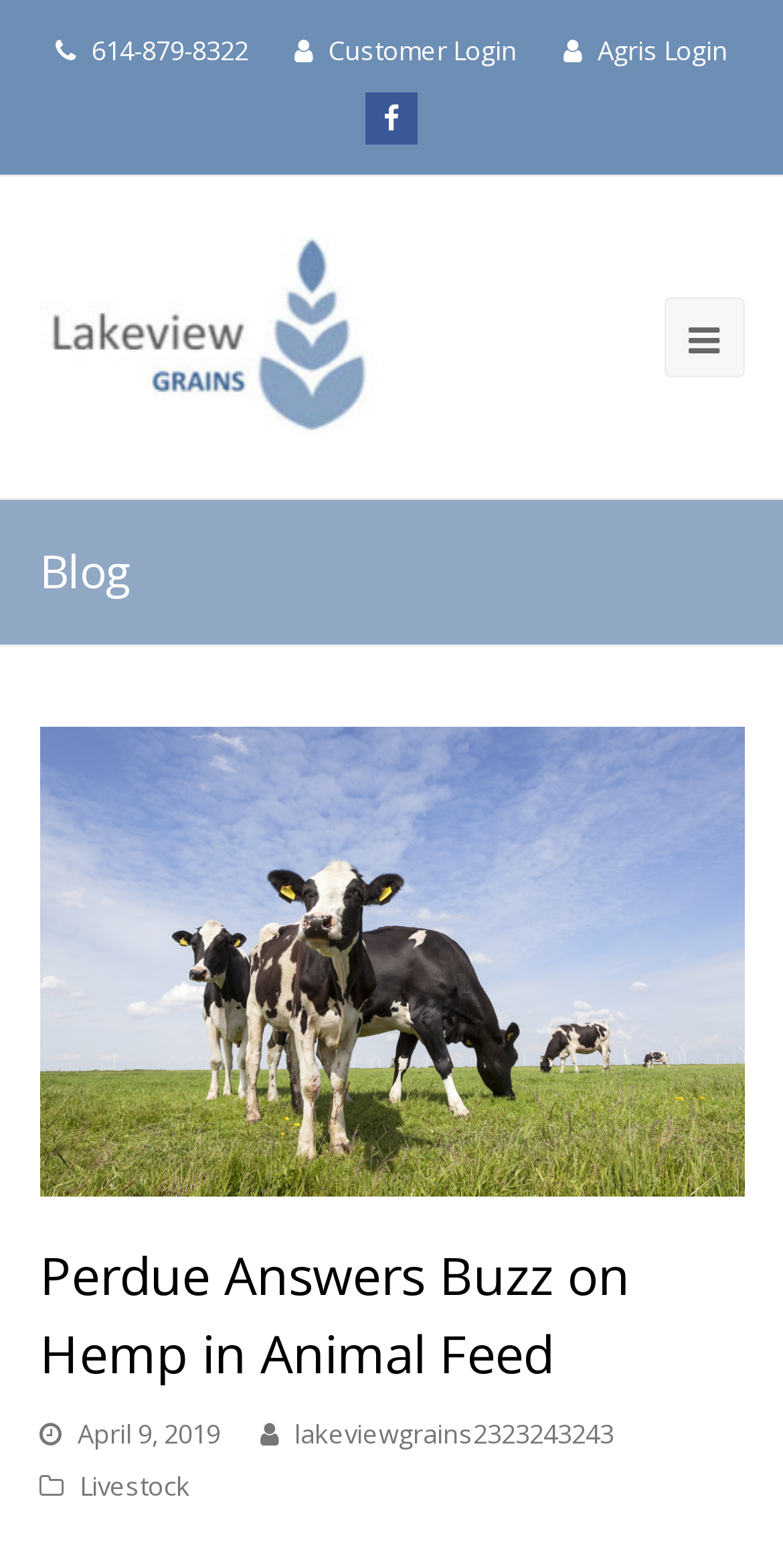Using floating point numbers between 0 and 1, provide the bounding box coordinates in the format (top-left x, top-left y, bottom-right x, bottom-right y). Locate the UI element described here: Facebook

[0.467, 0.059, 0.533, 0.093]